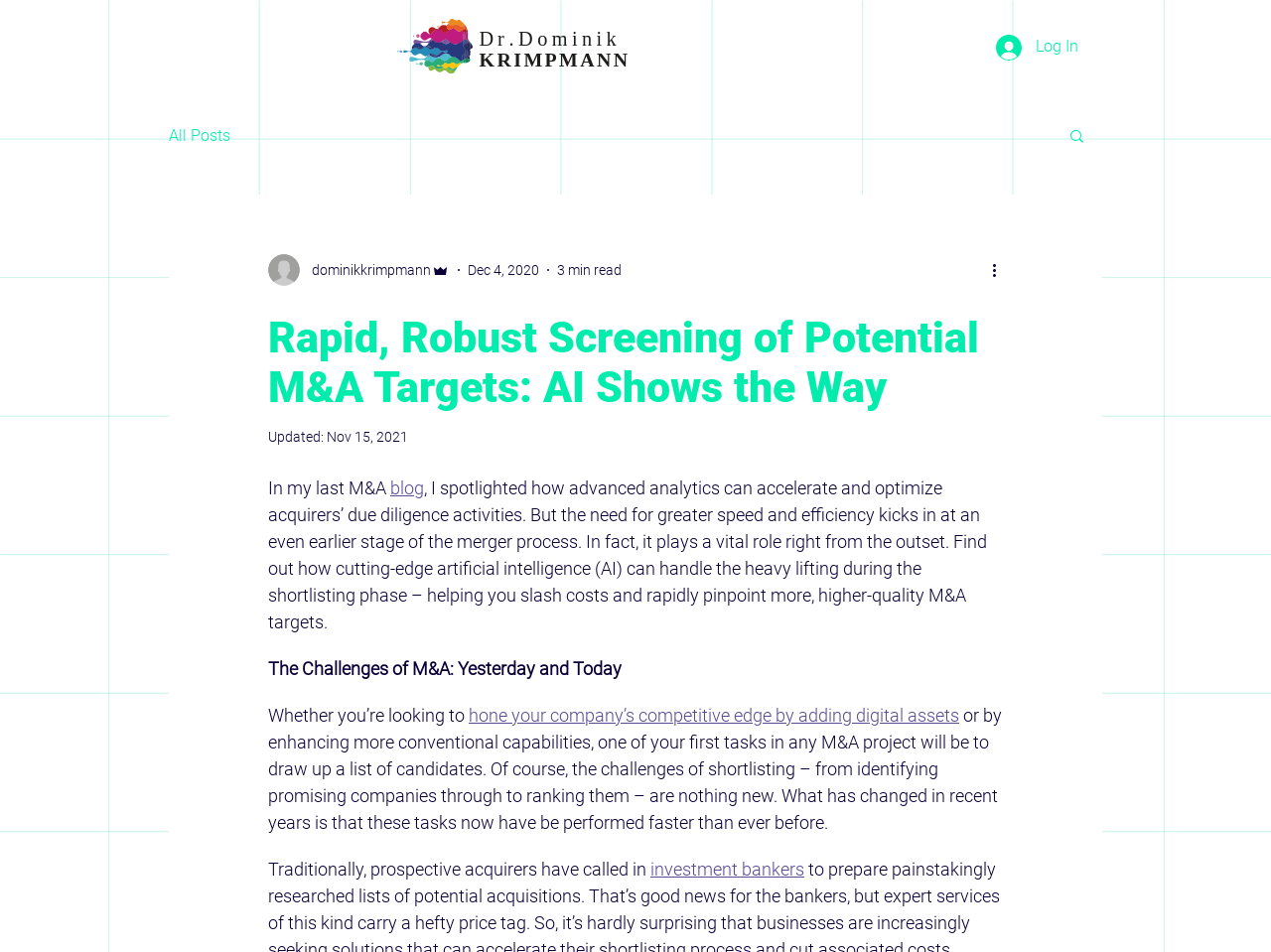Answer the question below using just one word or a short phrase: 
Is there a search function on the webpage?

Yes